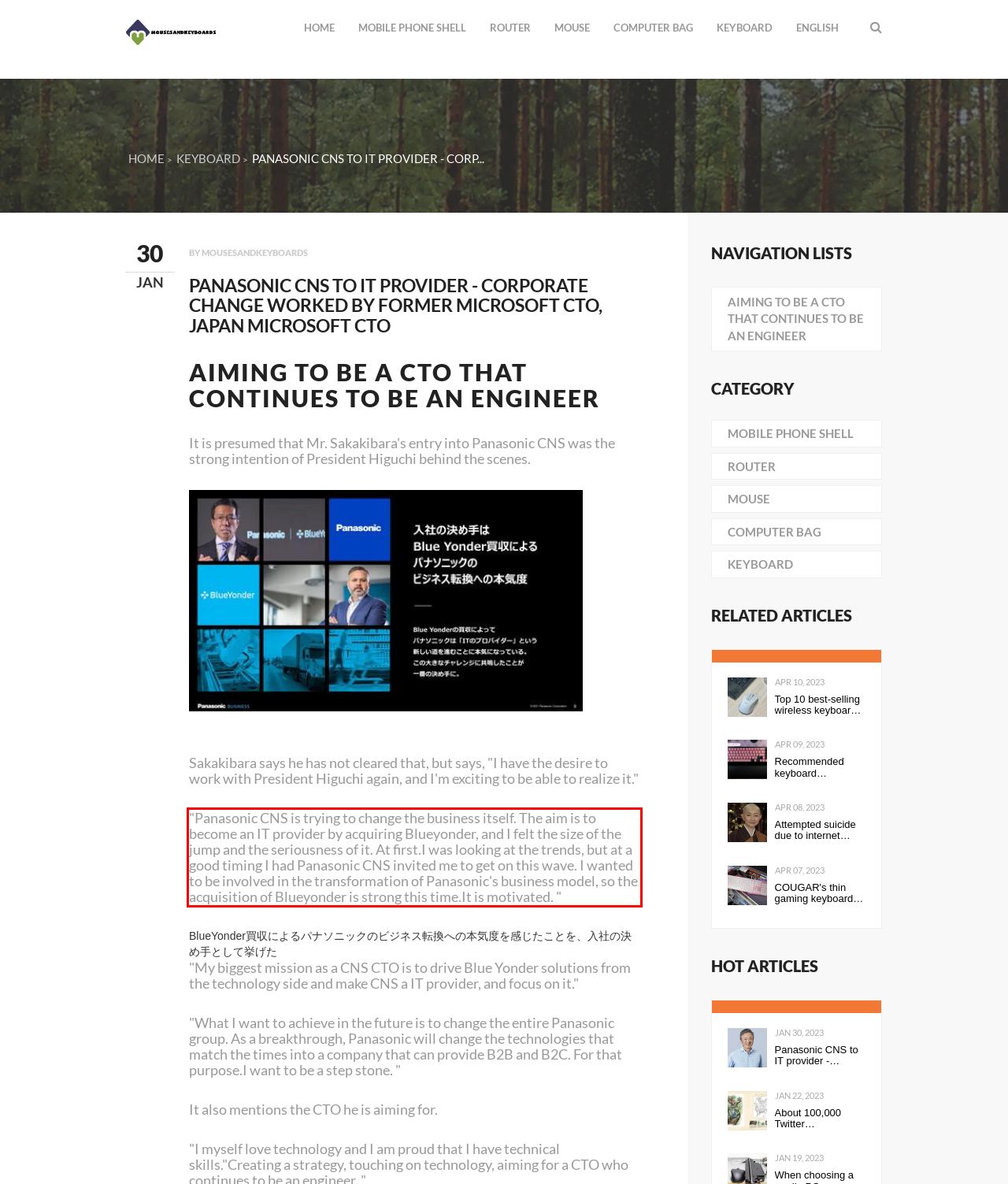Identify and extract the text within the red rectangle in the screenshot of the webpage.

"Panasonic CNS is trying to change the business itself. The aim is to become an IT provider by acquiring Blueyonder, and I felt the size of the jump and the seriousness of it. At first.I was looking at the trends, but at a good timing I had Panasonic CNS invited me to get on this wave. I wanted to be involved in the transformation of Panasonic's business model, so the acquisition of Blueyonder is strong this time.It is motivated. "